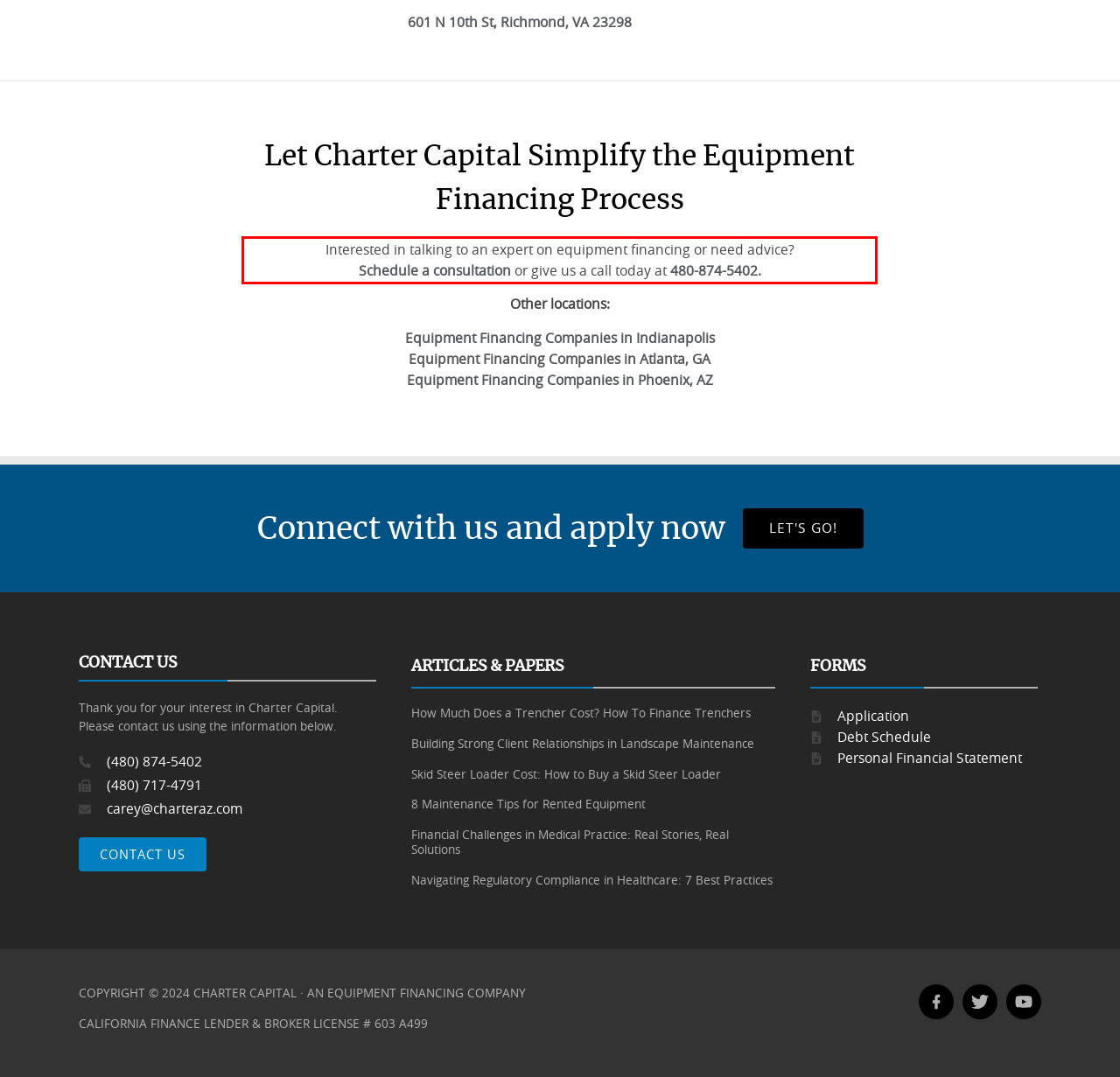Please use OCR to extract the text content from the red bounding box in the provided webpage screenshot.

Interested in talking to an expert on equipment financing or need advice? Schedule a consultation or give us a call today at 480-874-5402.